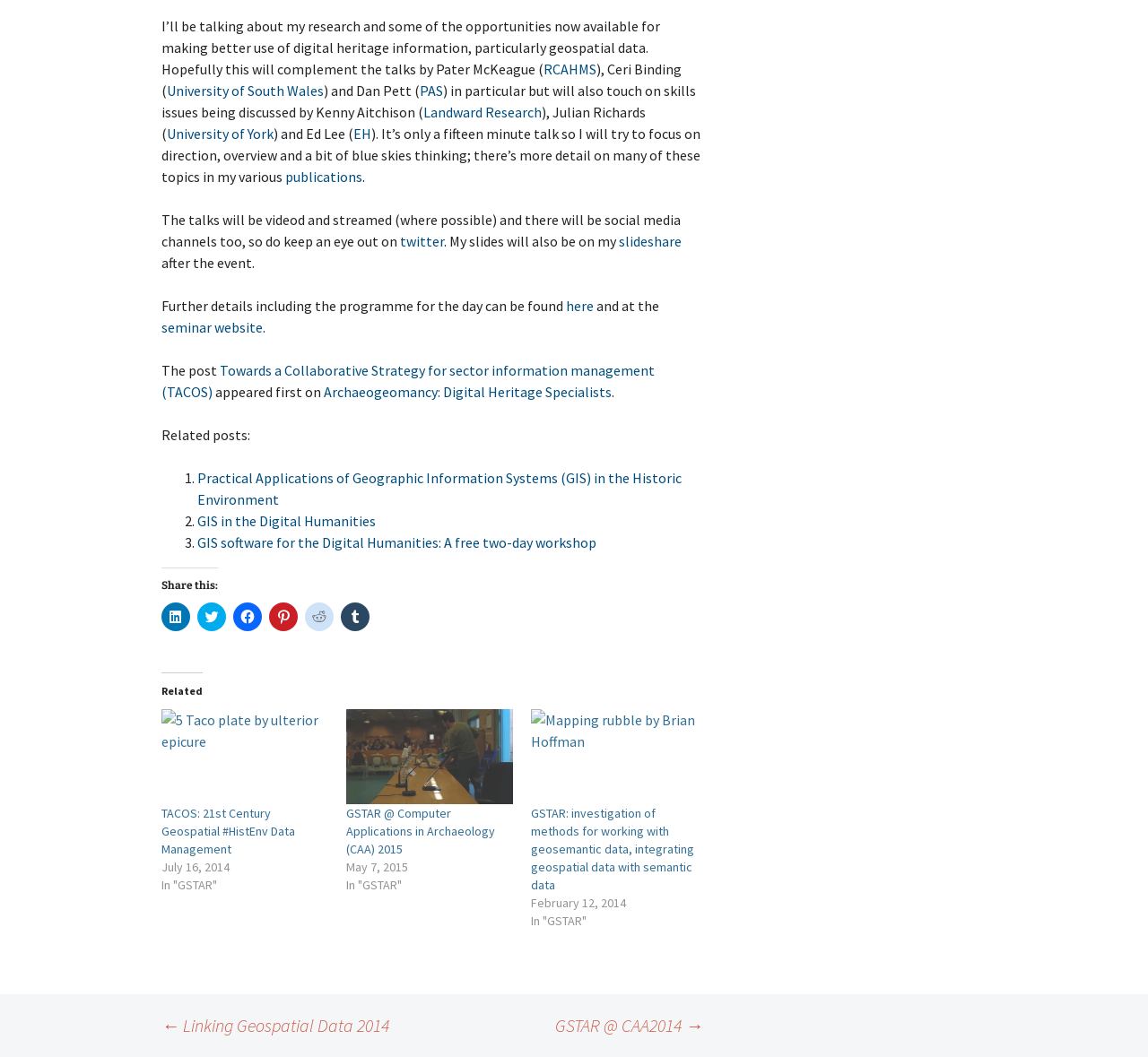Determine the bounding box coordinates of the UI element described by: "Archaeogeomancy: Digital Heritage Specialists".

[0.282, 0.362, 0.533, 0.379]